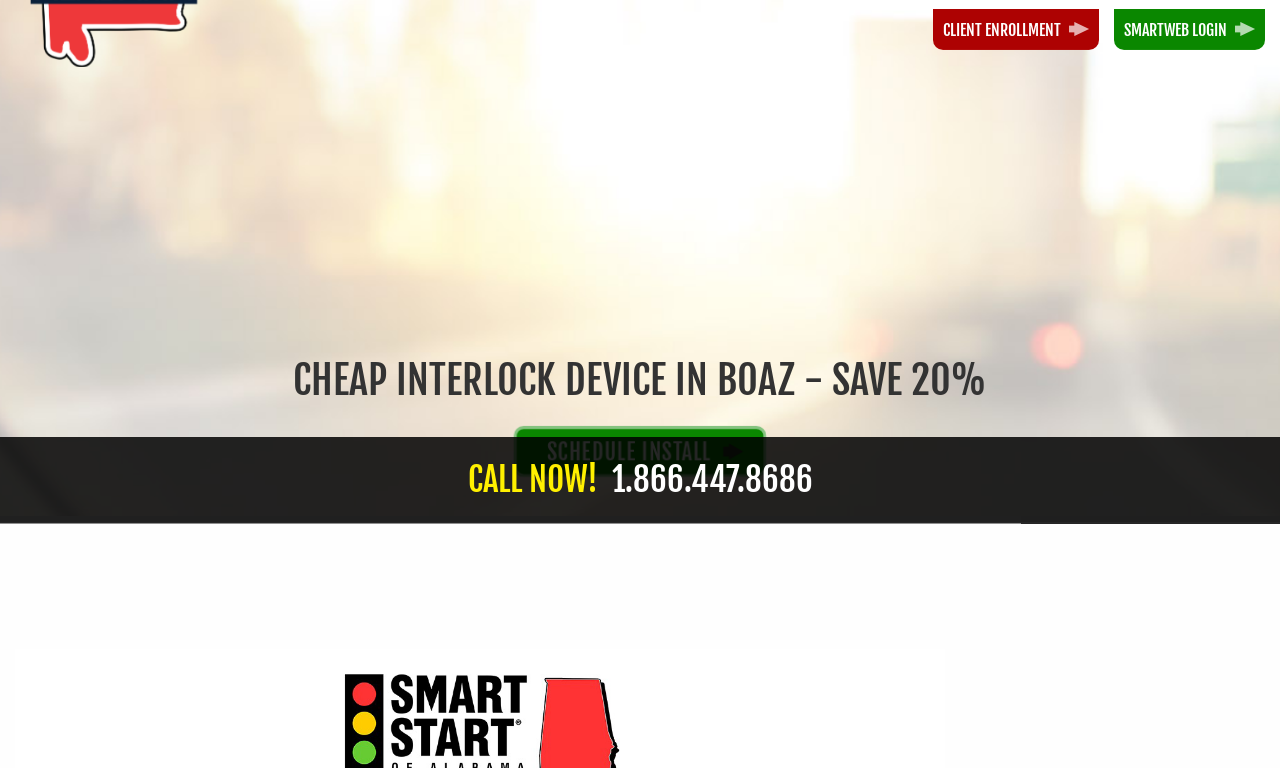Specify the bounding box coordinates of the area to click in order to follow the given instruction: "Call the phone number."

[0.0, 0.456, 0.012, 0.527]